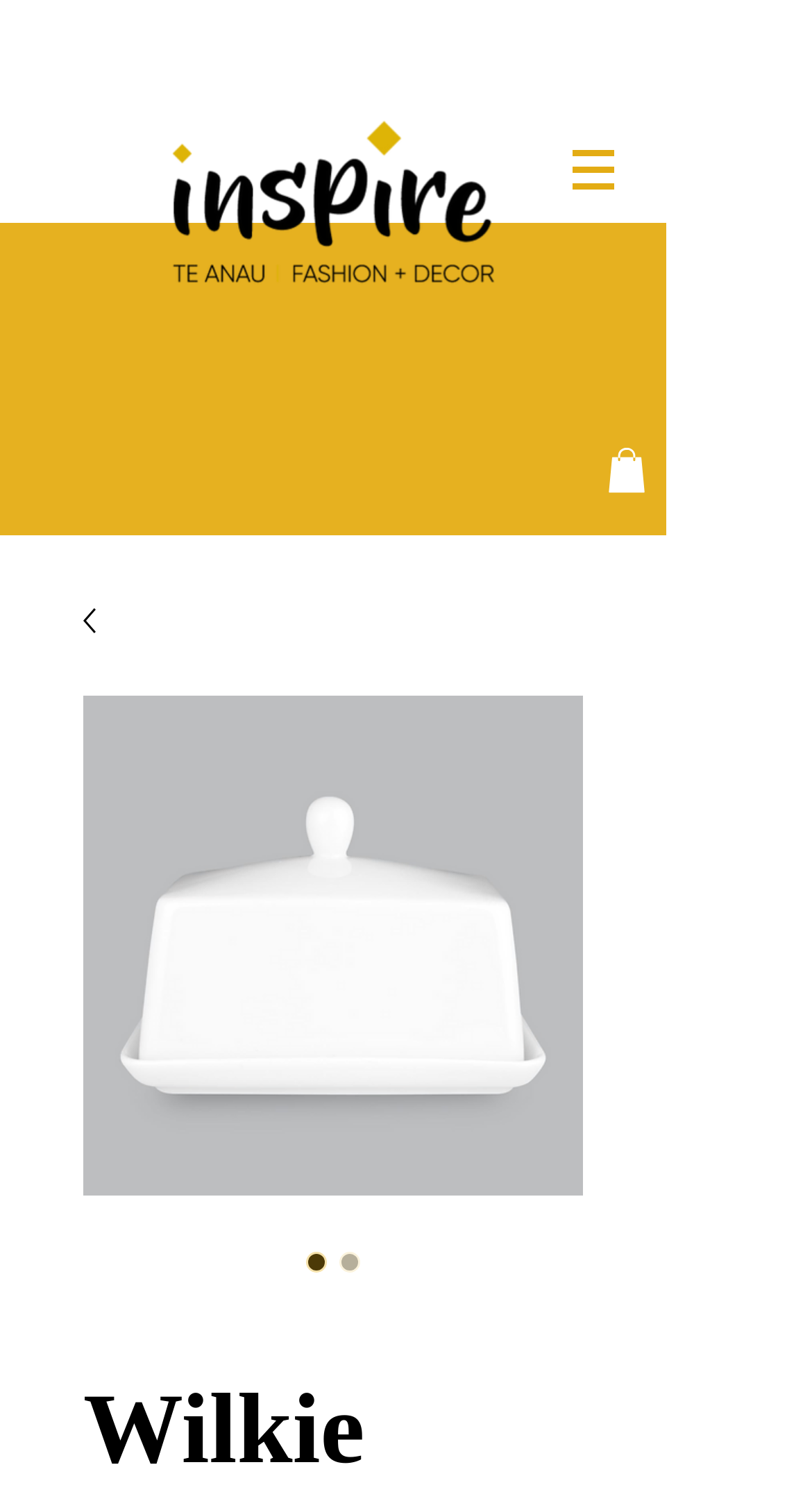Please determine and provide the text content of the webpage's heading.

Wilkie Brothers Butter Dish